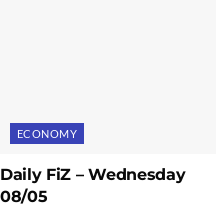How often can readers expect updated insights or summaries related to economic news?
Can you provide an in-depth and detailed response to the question?

The clean layout suggests that it is part of a series or recurring feature, indicating that readers can expect updated insights or summaries related to economic news on this date, which is Wednesday 08/05.